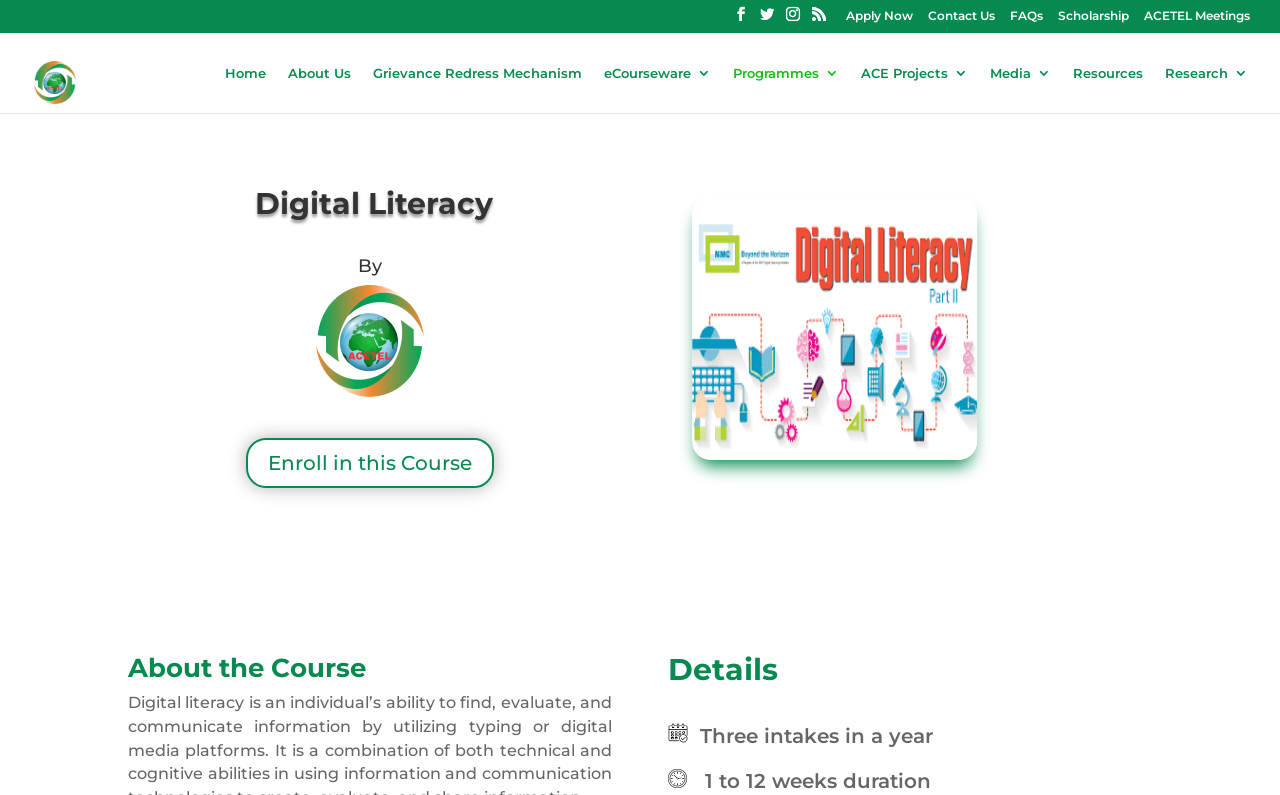Specify the bounding box coordinates for the region that must be clicked to perform the given instruction: "Contact Us".

[0.725, 0.013, 0.777, 0.039]